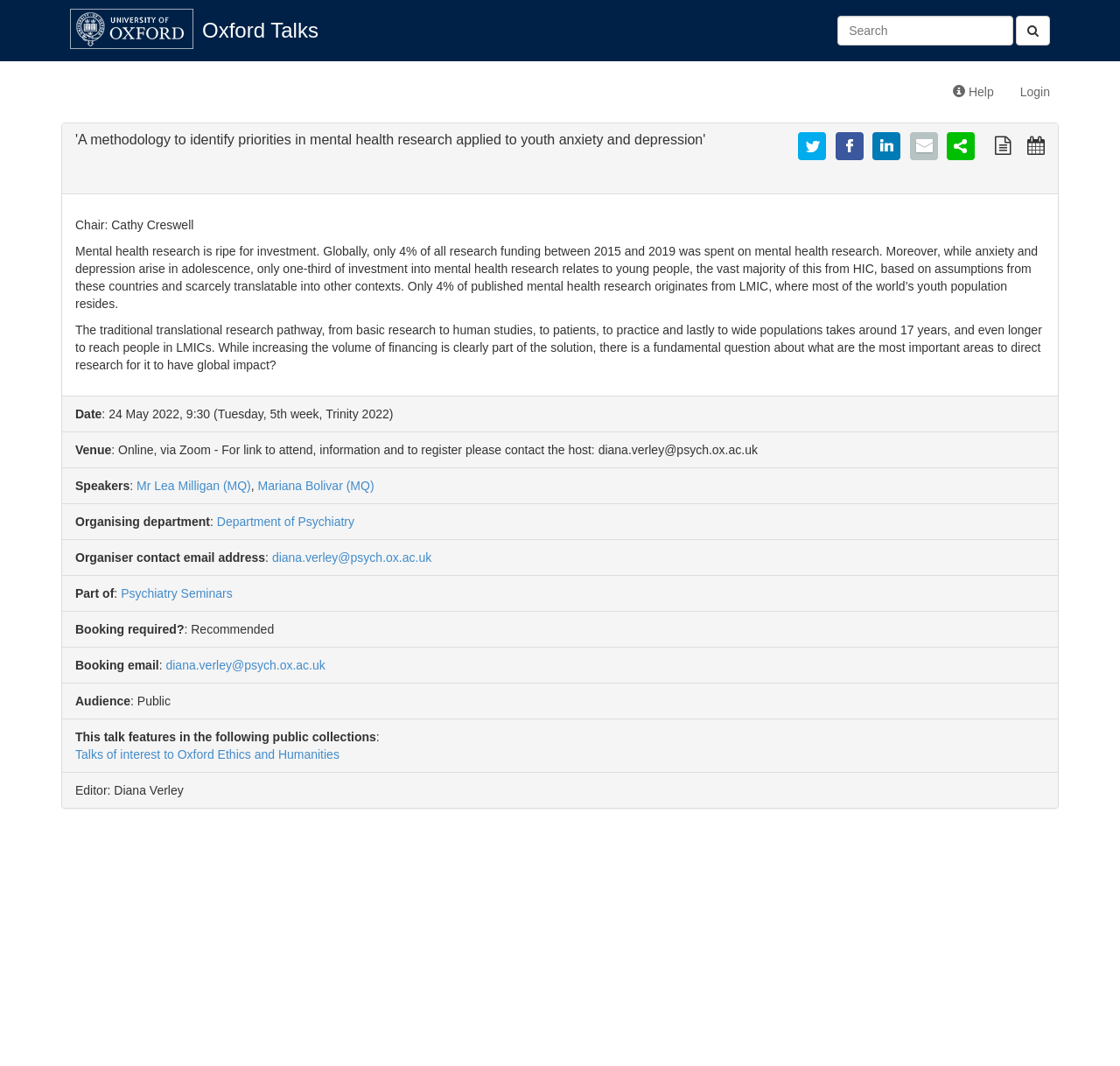Specify the bounding box coordinates of the element's region that should be clicked to achieve the following instruction: "Search for a talk". The bounding box coordinates consist of four float numbers between 0 and 1, in the format [left, top, right, bottom].

[0.748, 0.015, 0.938, 0.043]